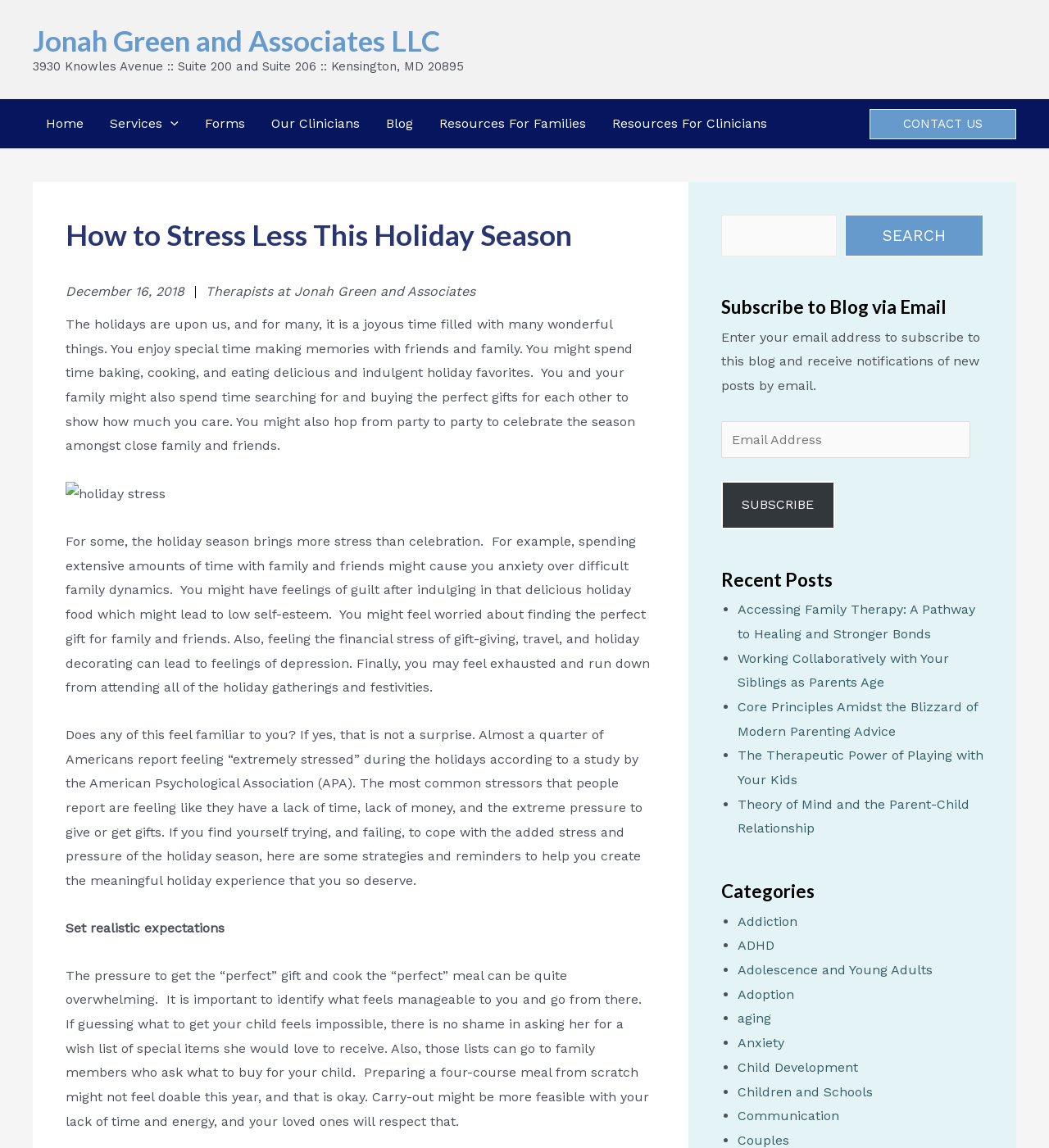What is the category of the blog post 'Accessing Family Therapy: A Pathway to Healing and Stronger Bonds'?
Answer the question with just one word or phrase using the image.

Not specified